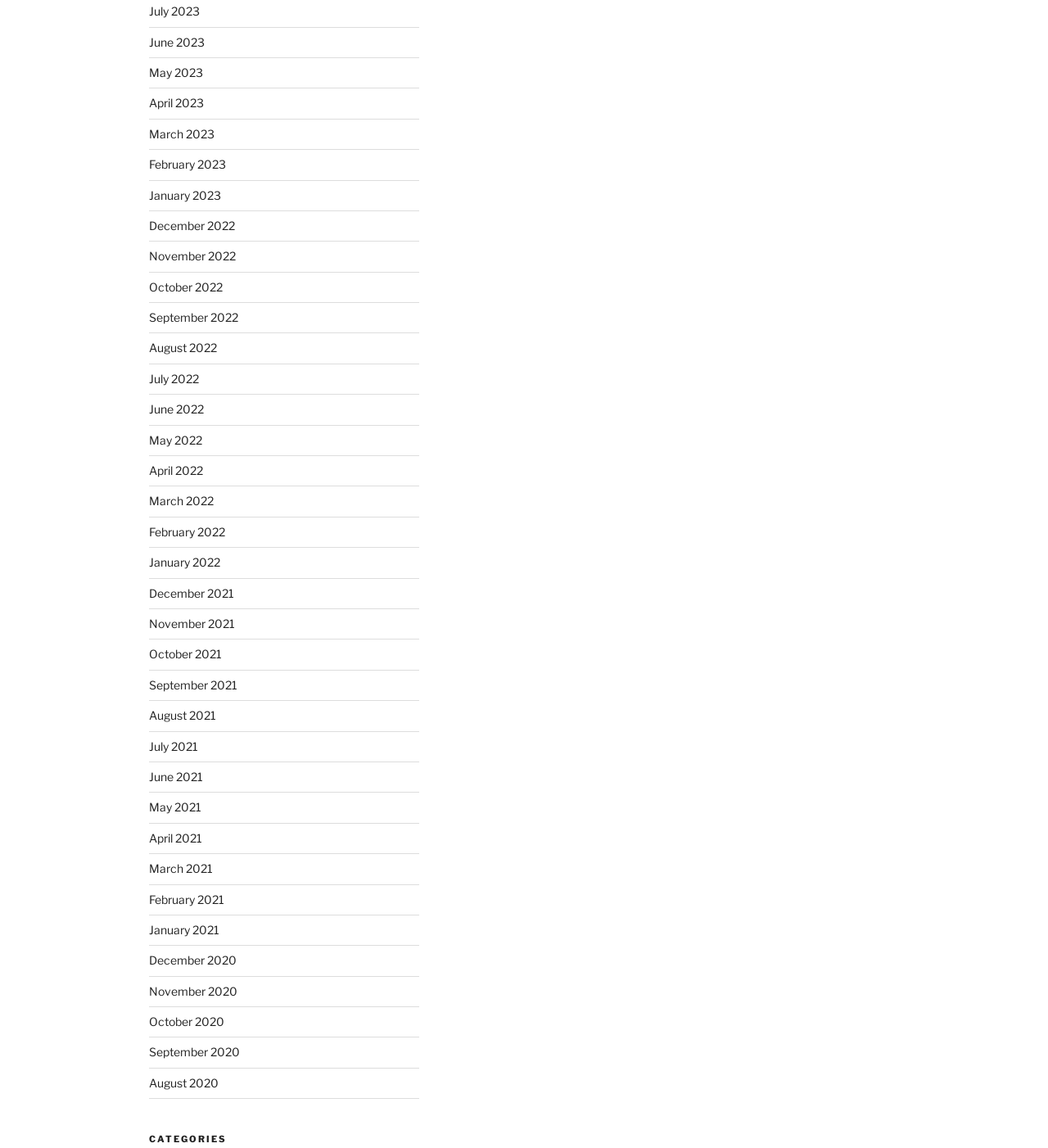Give a one-word or one-phrase response to the question:
Are the months listed in alphabetical order?

No